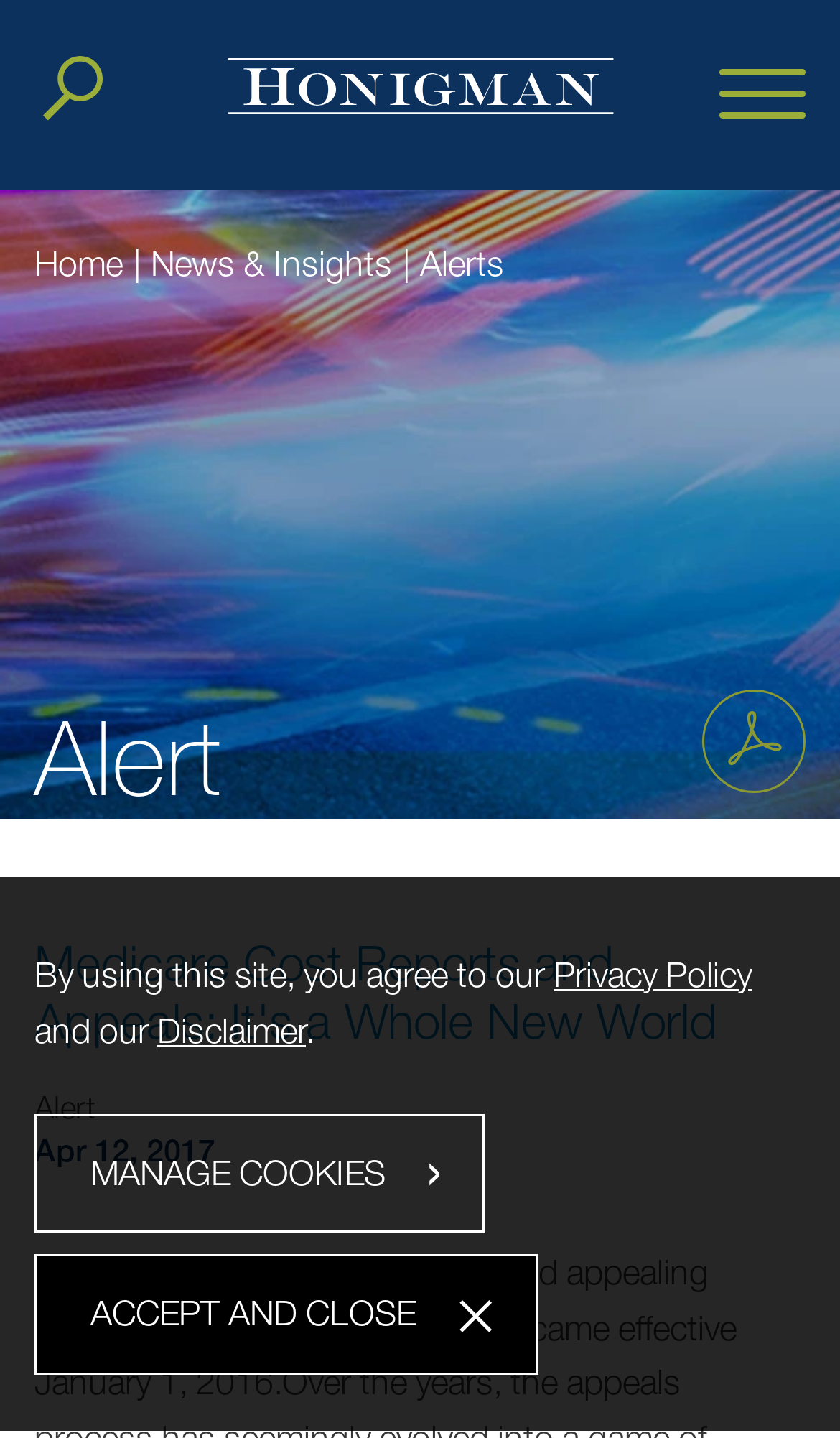Please identify the bounding box coordinates of the region to click in order to complete the task: "go to home page". The coordinates must be four float numbers between 0 and 1, specified as [left, top, right, bottom].

[0.041, 0.169, 0.146, 0.196]